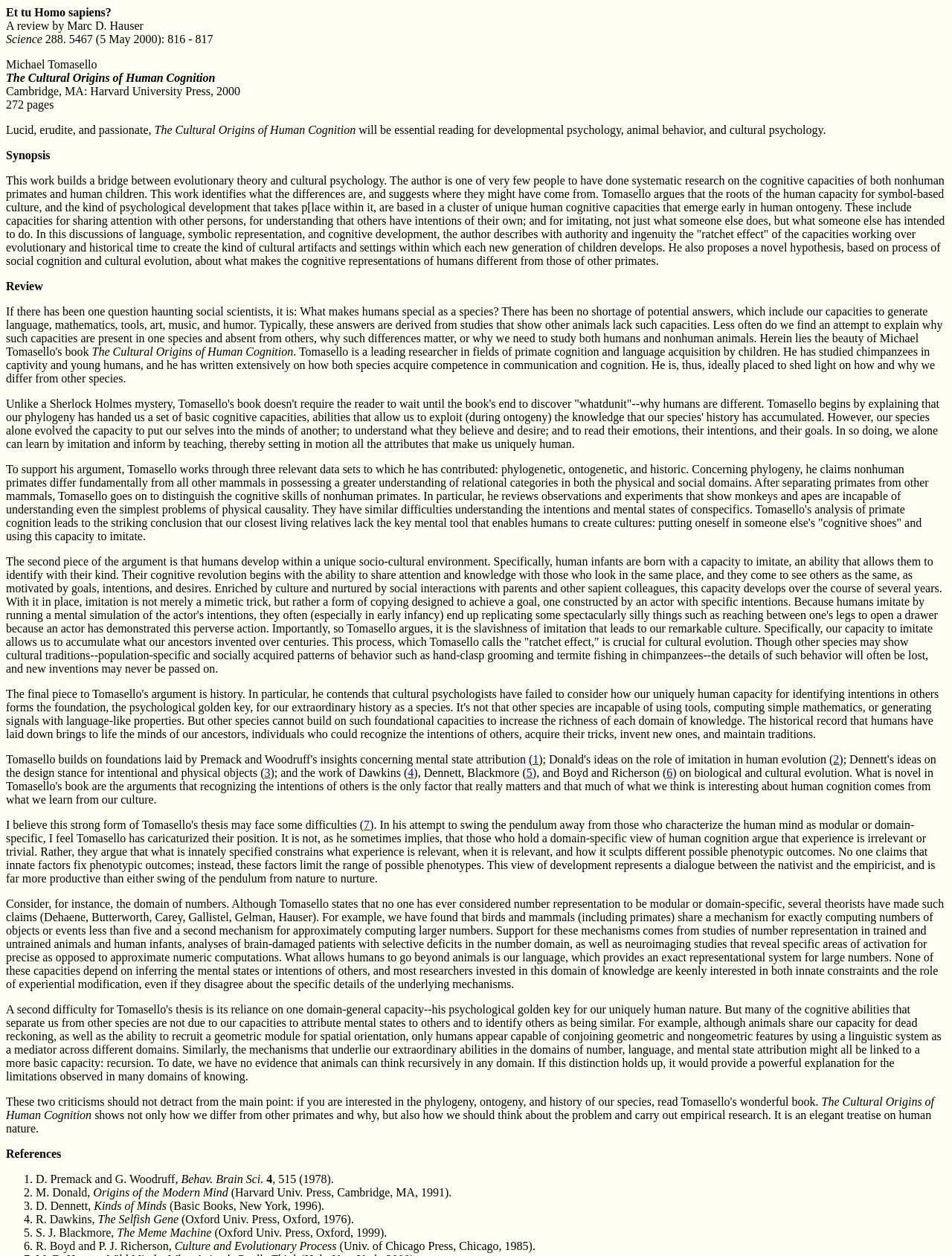Who is the author of the book being reviewed?
Respond to the question with a single word or phrase according to the image.

Michael Tomasello